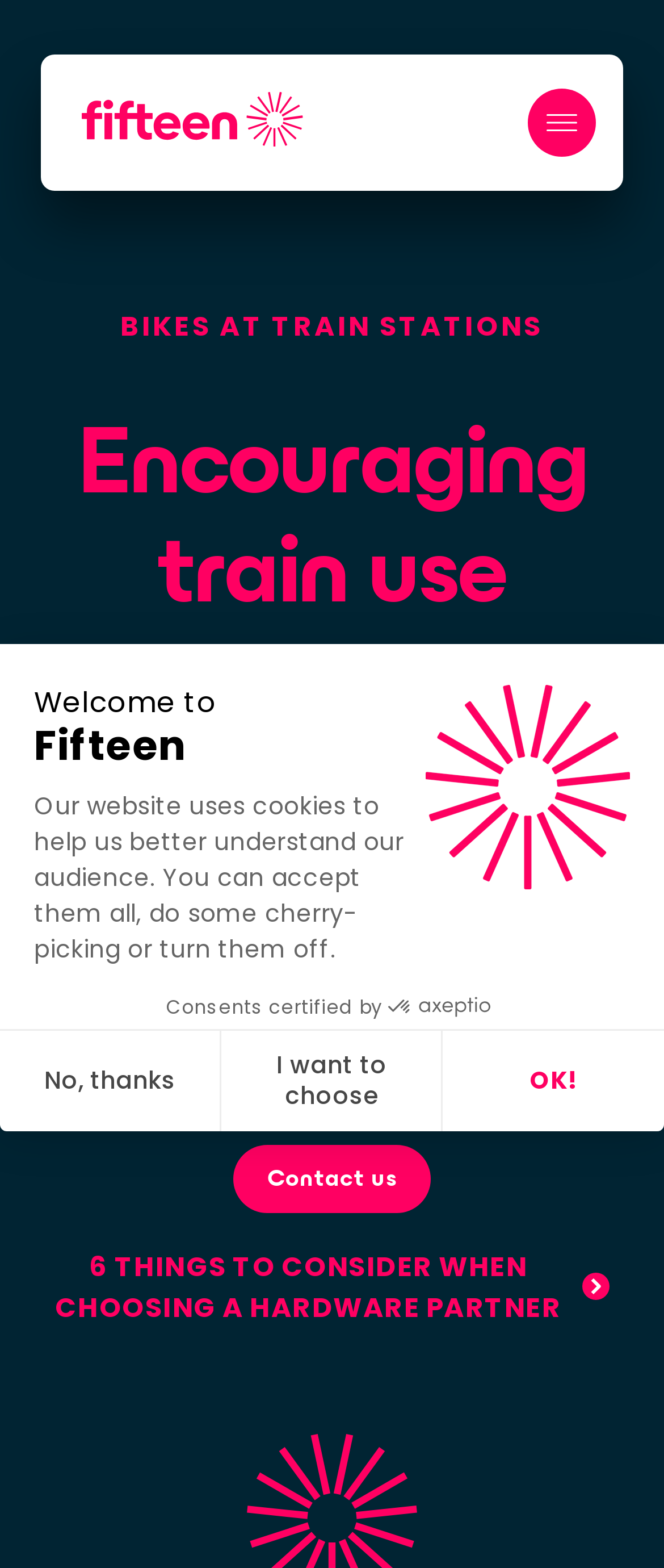Please determine the bounding box coordinates of the element's region to click for the following instruction: "Click the 'Want to dive deeper? Contact us.' link".

[0.062, 0.582, 0.938, 0.678]